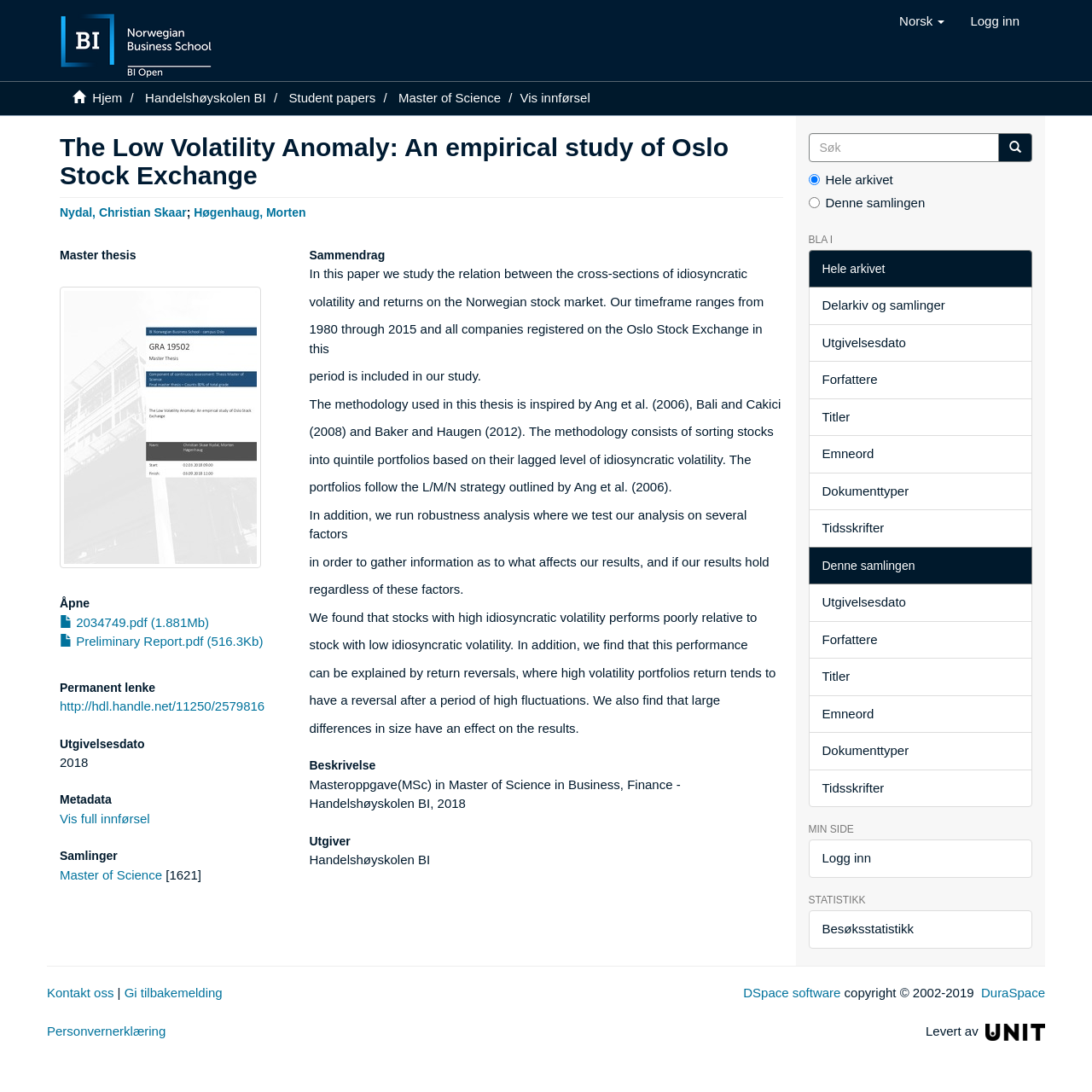Specify the bounding box coordinates of the region I need to click to perform the following instruction: "read NPS blog posts and comments". The coordinates must be four float numbers in the range of 0 to 1, i.e., [left, top, right, bottom].

None